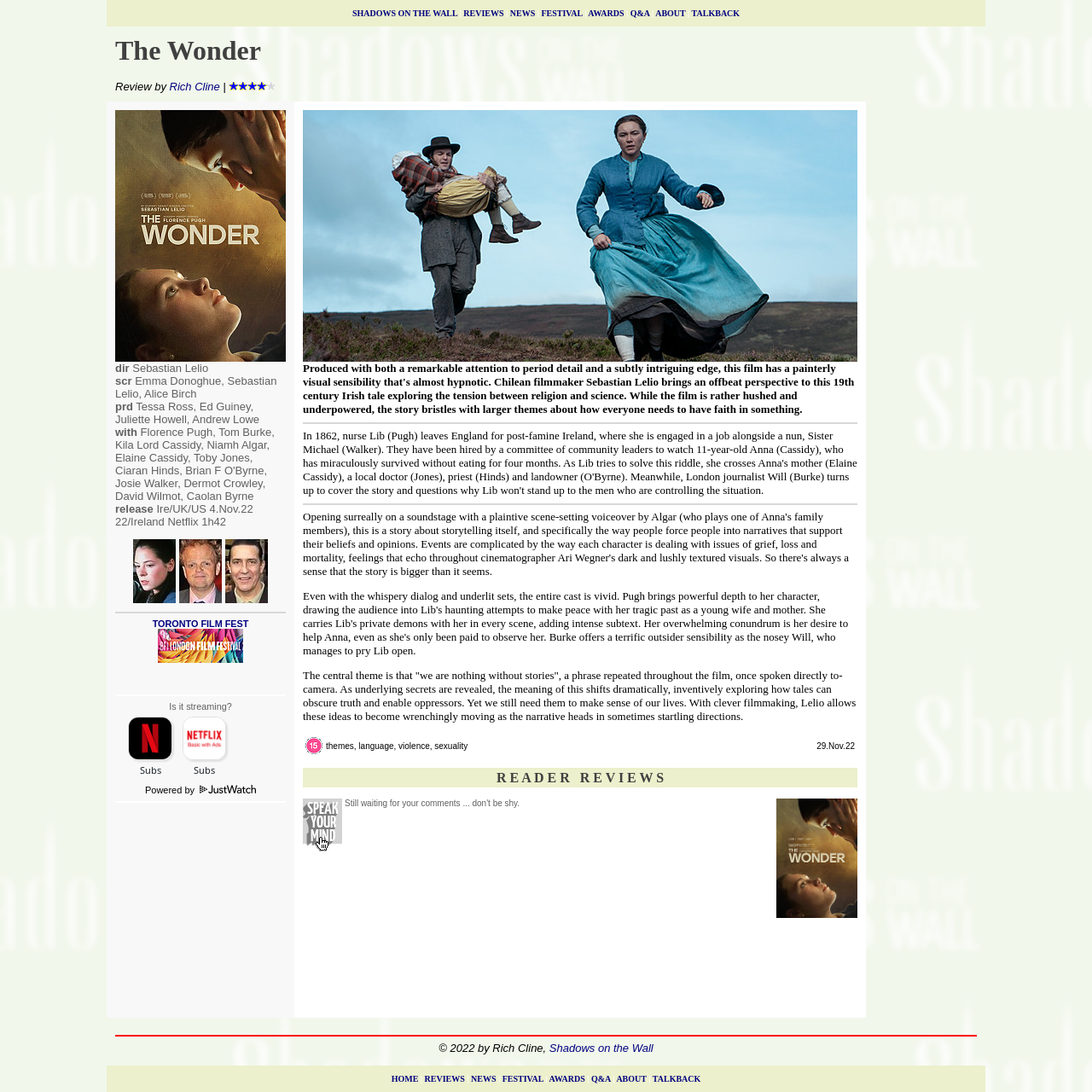Please identify the bounding box coordinates of the area that needs to be clicked to fulfill the following instruction: "Read the article about Ahmedabad School Vehicle Operators’ Association announcing fare hikes."

None